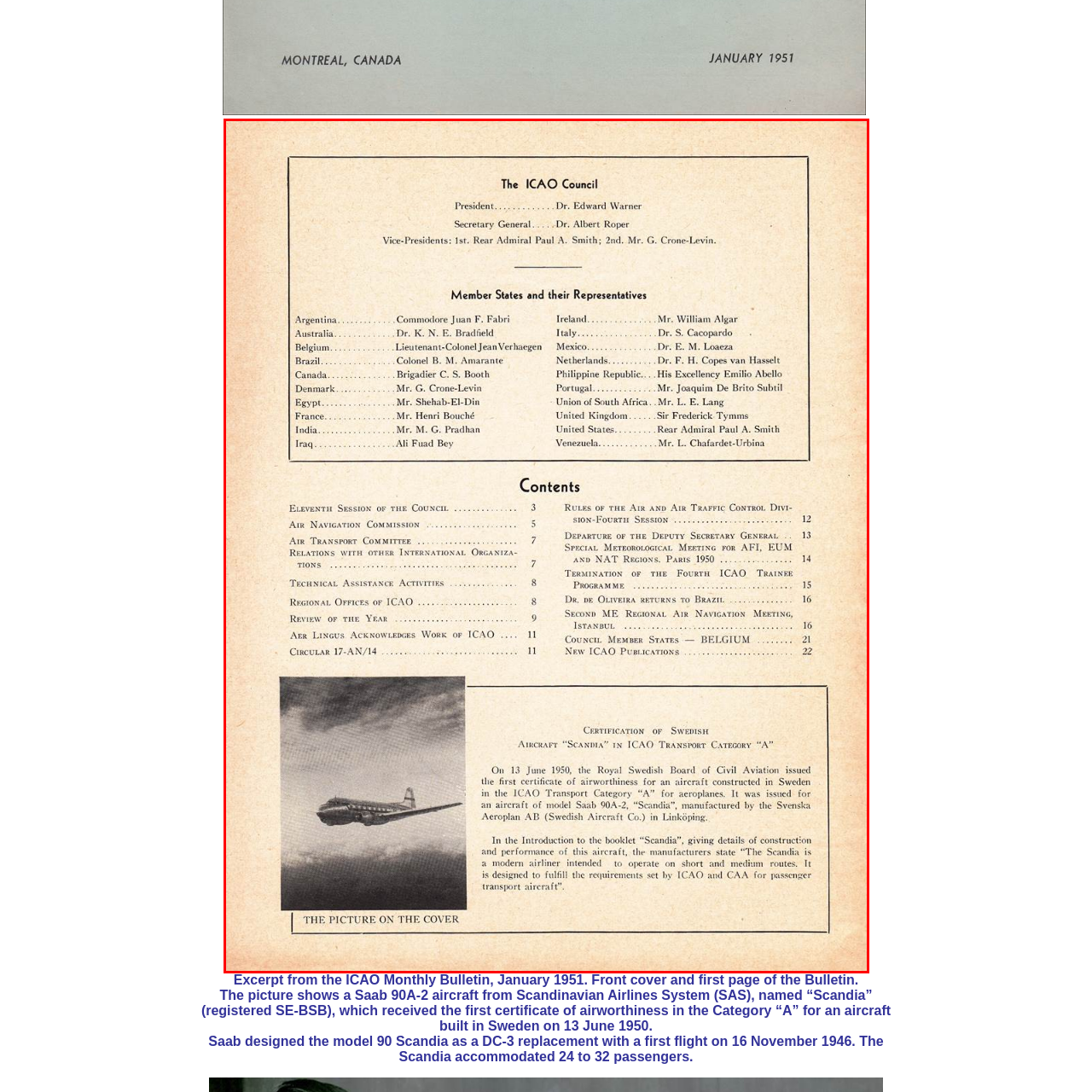What is the capacity of the Saab 90 Scandia in terms of passengers?
Focus on the image inside the red bounding box and offer a thorough and detailed answer to the question.

The Saab 90 Scandia has a capacity to accommodate between 24 to 32 passengers, as stated in the caption, highlighting its functionality within the early commercial aviation sector.